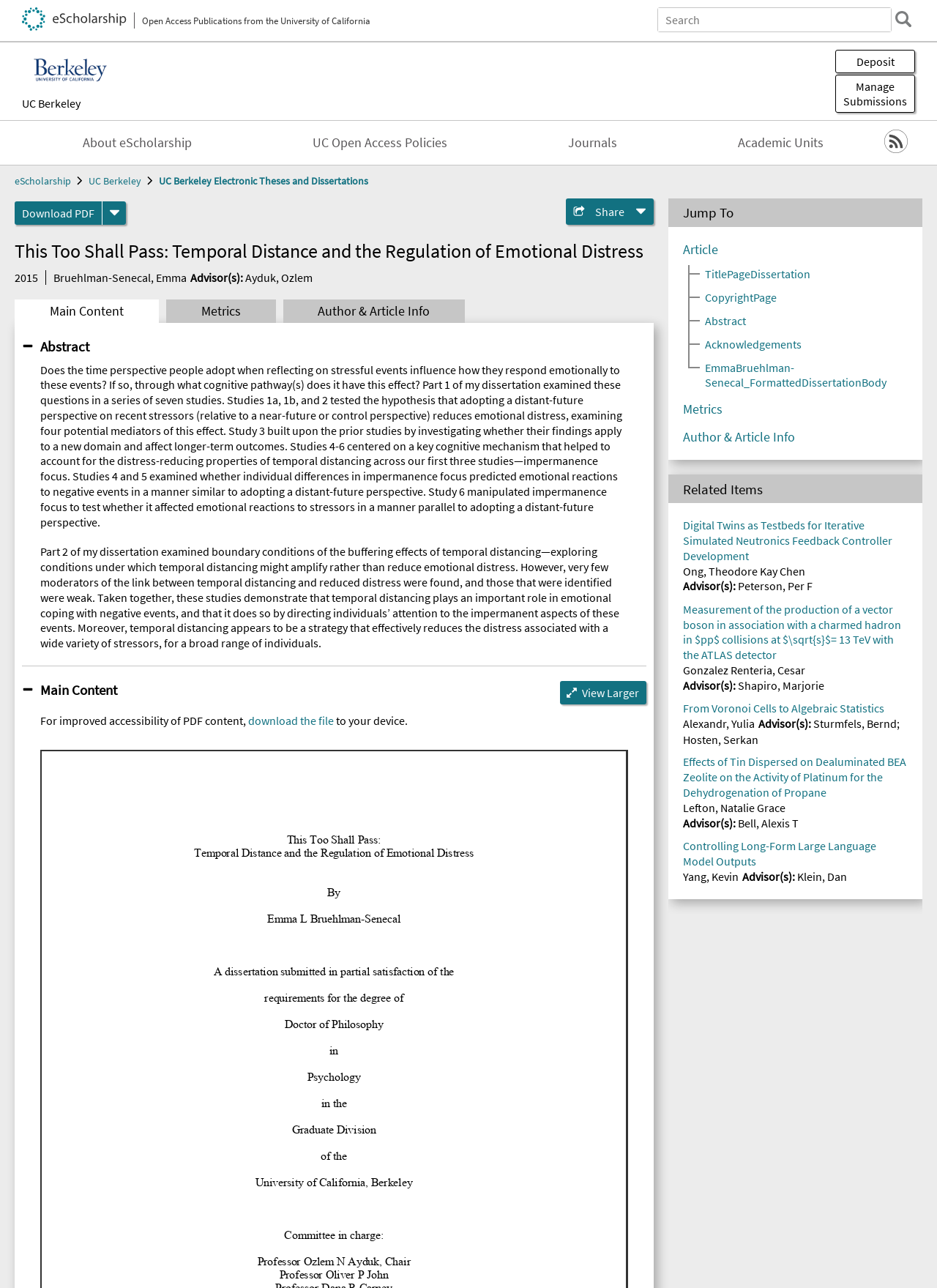Determine the bounding box coordinates of the UI element that matches the following description: "Main Content". The coordinates should be four float numbers between 0 and 1 in the format [left, top, right, bottom].

[0.016, 0.232, 0.169, 0.25]